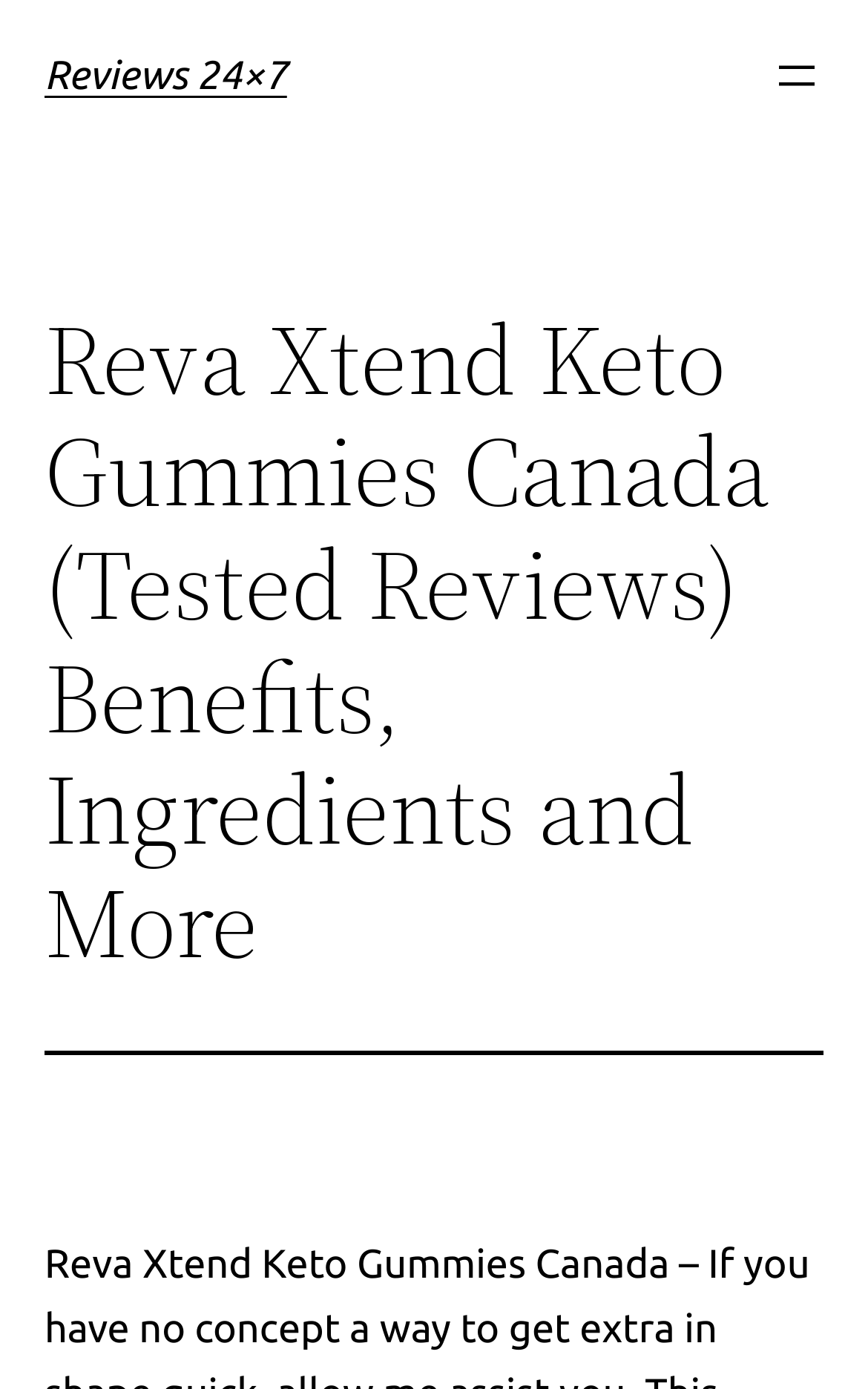Please determine the bounding box coordinates for the UI element described here. Use the format (top-left x, top-left y, bottom-right x, bottom-right y) with values bounded between 0 and 1: aria-label="Open menu"

[0.887, 0.036, 0.949, 0.074]